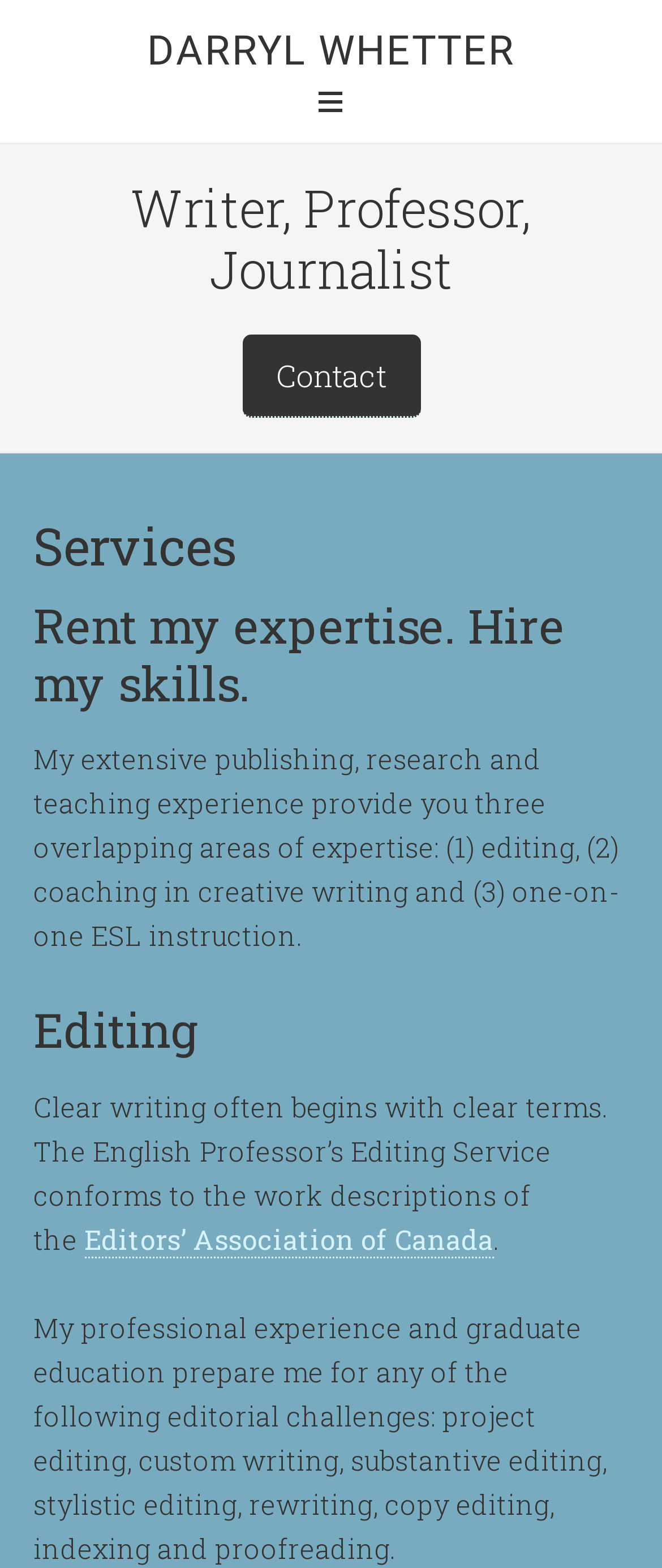What is the main service offered by Darryl Whetter?
Using the details shown in the screenshot, provide a comprehensive answer to the question.

Based on the heading 'Rent my expertise. Hire my skills.', we can infer that the main service offered by Darryl Whetter is to rent his expertise and hire his skills.